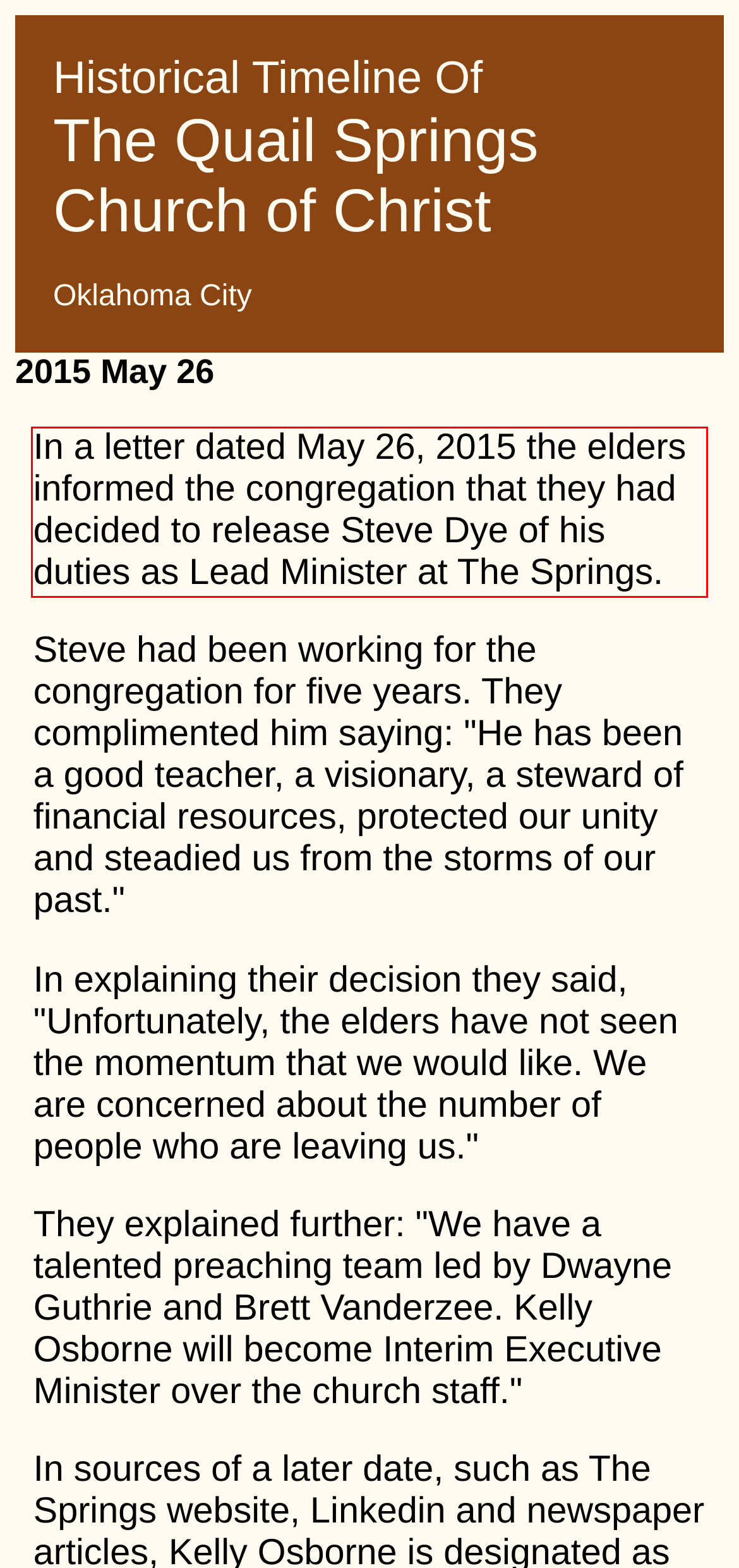There is a UI element on the webpage screenshot marked by a red bounding box. Extract and generate the text content from within this red box.

In a letter dated May 26, 2015 the elders informed the congregation that they had decided to release Steve Dye of his duties as Lead Minister at The Springs.